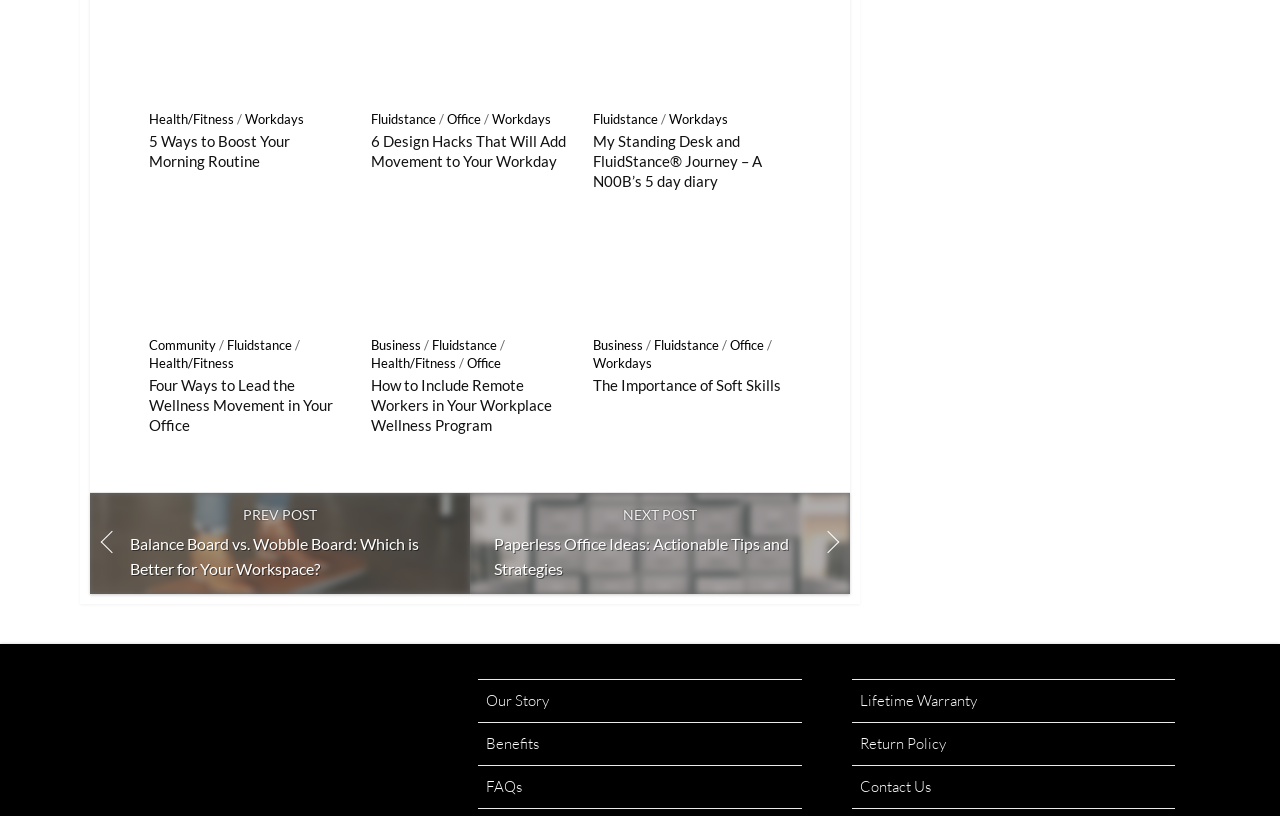Please answer the following question using a single word or phrase: 
What is the category of the link 'Workdays'?

Office